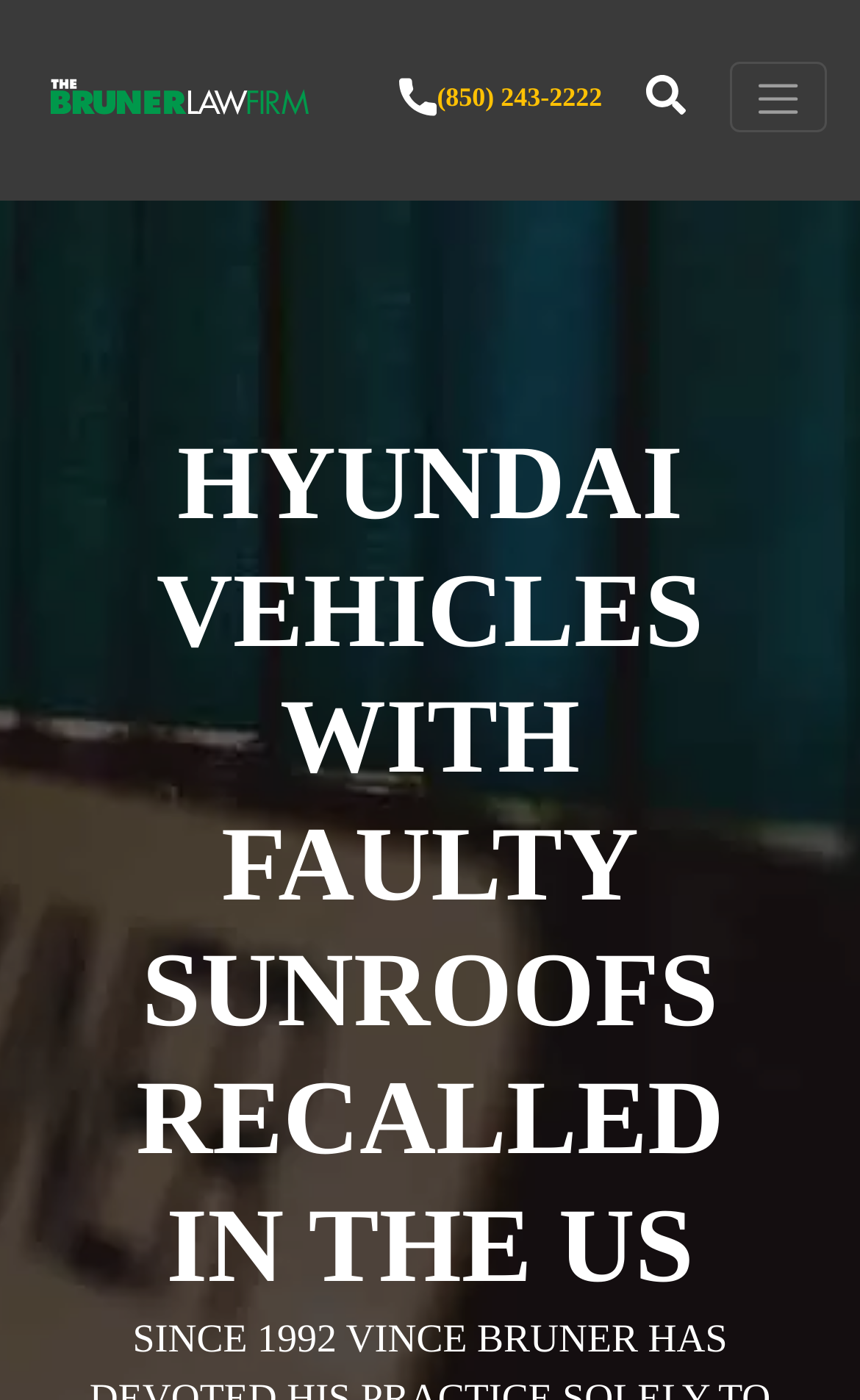How many images are on the webpage?
Please provide a comprehensive answer based on the details in the screenshot.

I found the answer by counting the image elements on the webpage, which are the law firm's logo, the image next to the link 'trigger', and the image next to the phone number '(850) 243-2222'.